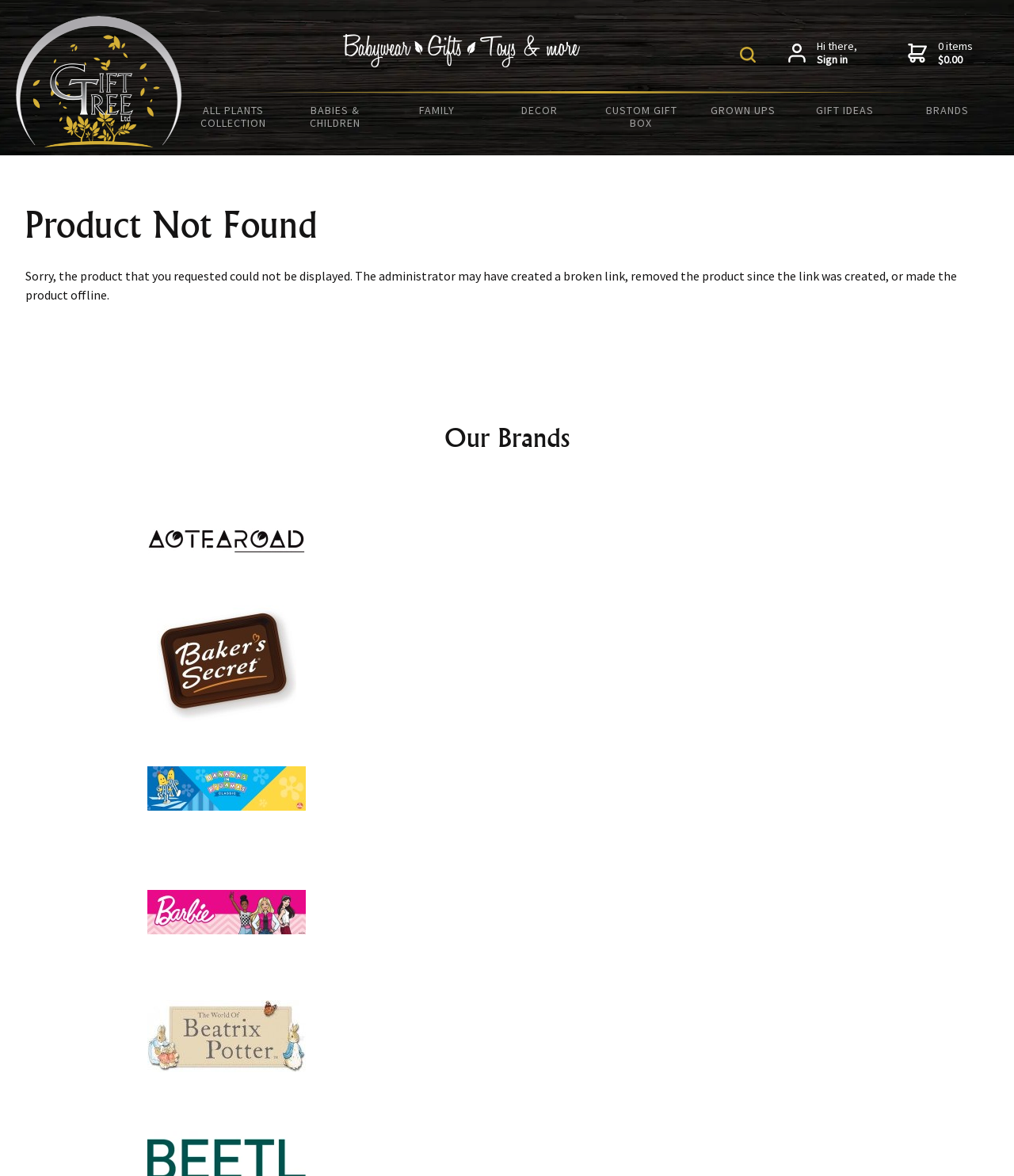Analyze the image and give a detailed response to the question:
What happens when a user requests a product that is not available?

If a user requests a product that is not available, the website displays a 'Product Not Found' error message, which indicates that the product is not available and provides a brief explanation for the error.